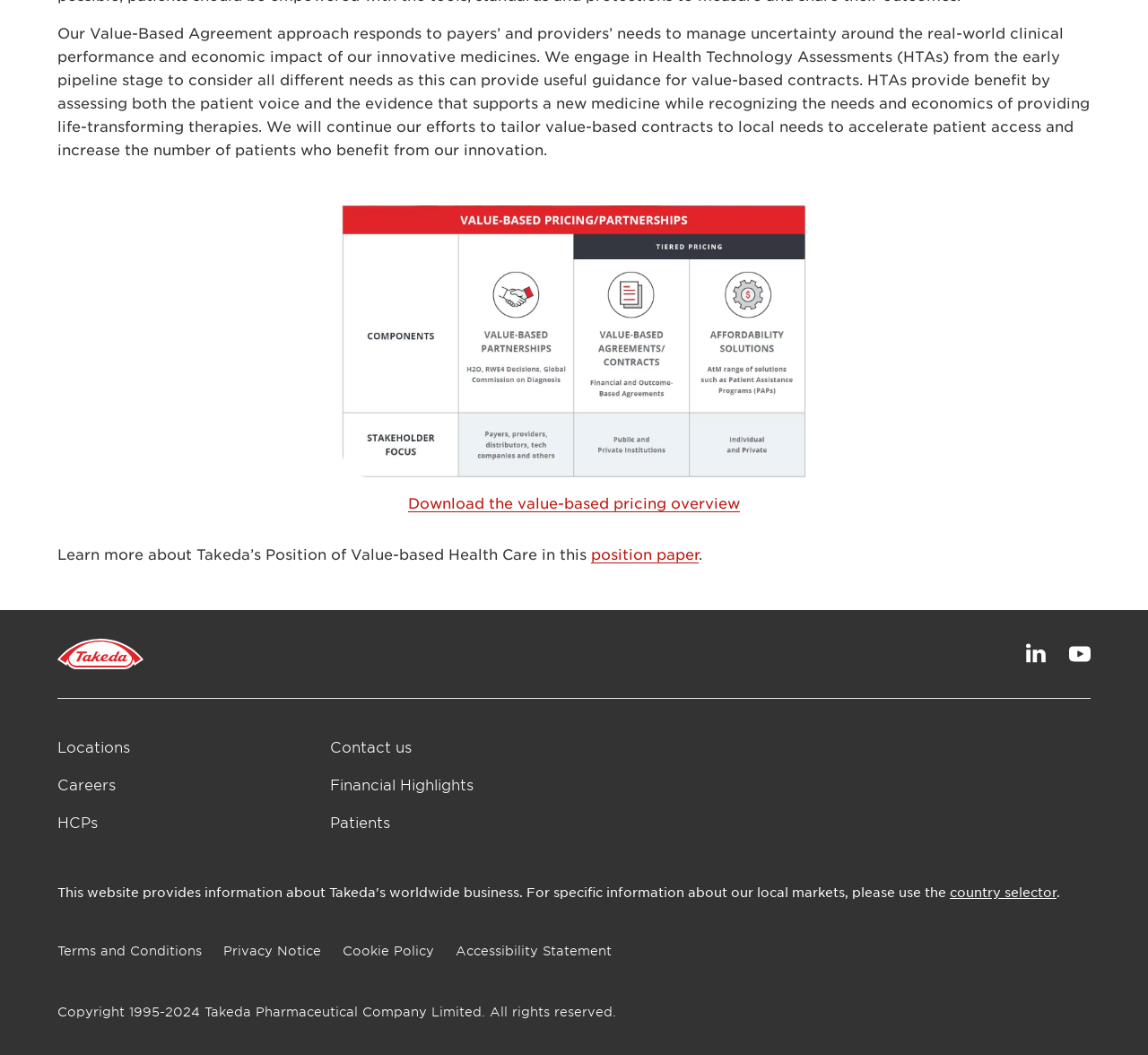What can be downloaded from this webpage? Examine the screenshot and reply using just one word or a brief phrase.

Value-based pricing overview